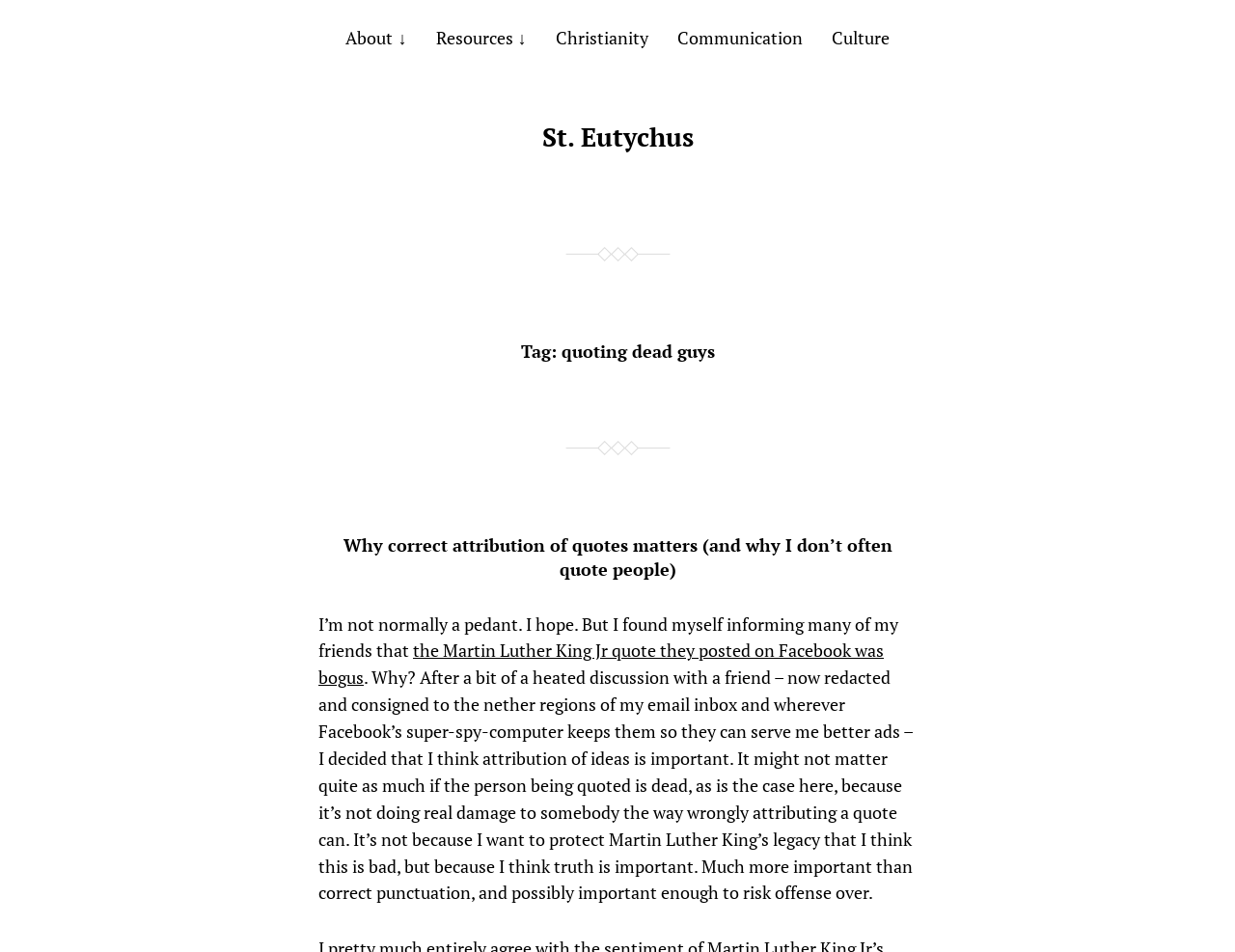Locate the bounding box coordinates of the clickable part needed for the task: "learn about Christianity".

[0.45, 0.027, 0.525, 0.052]